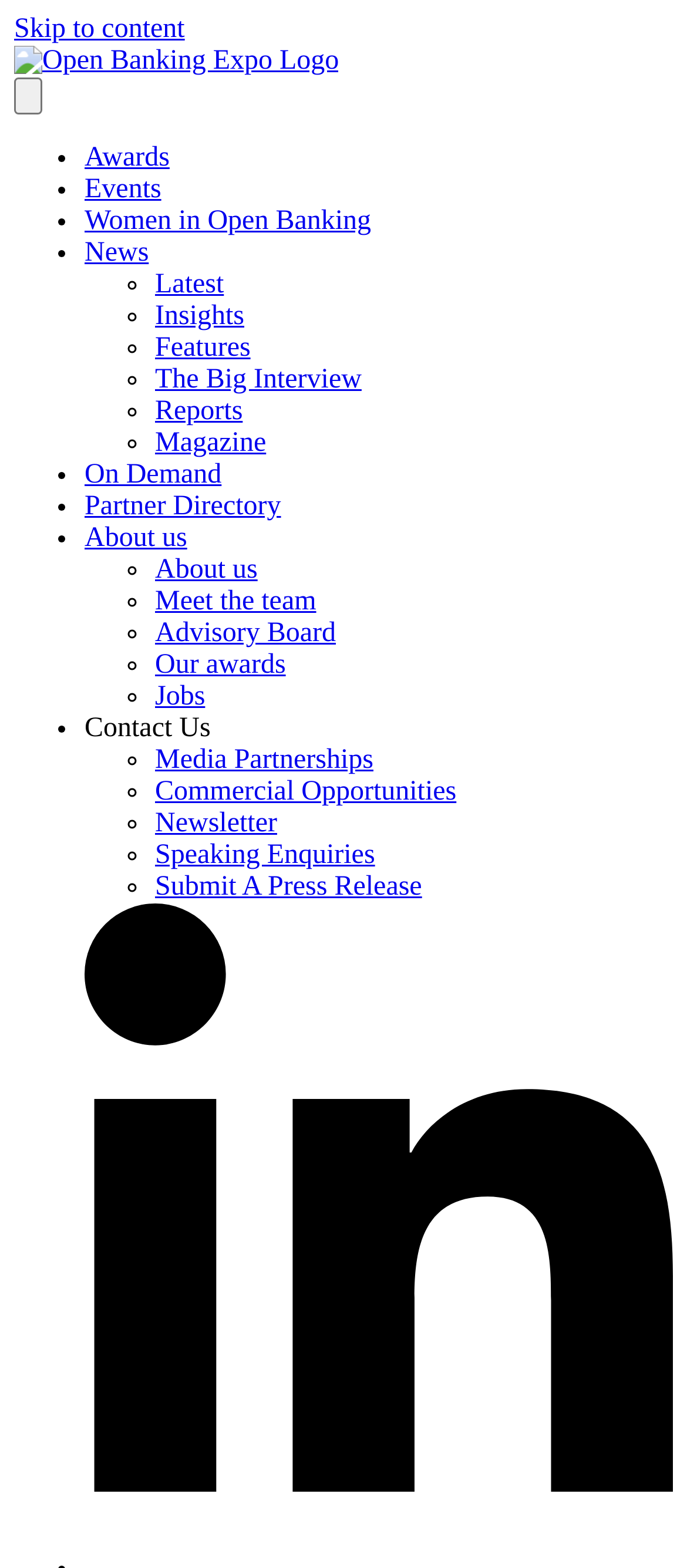Please determine the bounding box coordinates of the element to click on in order to accomplish the following task: "Click on Awards". Ensure the coordinates are four float numbers ranging from 0 to 1, i.e., [left, top, right, bottom].

[0.123, 0.091, 0.247, 0.11]